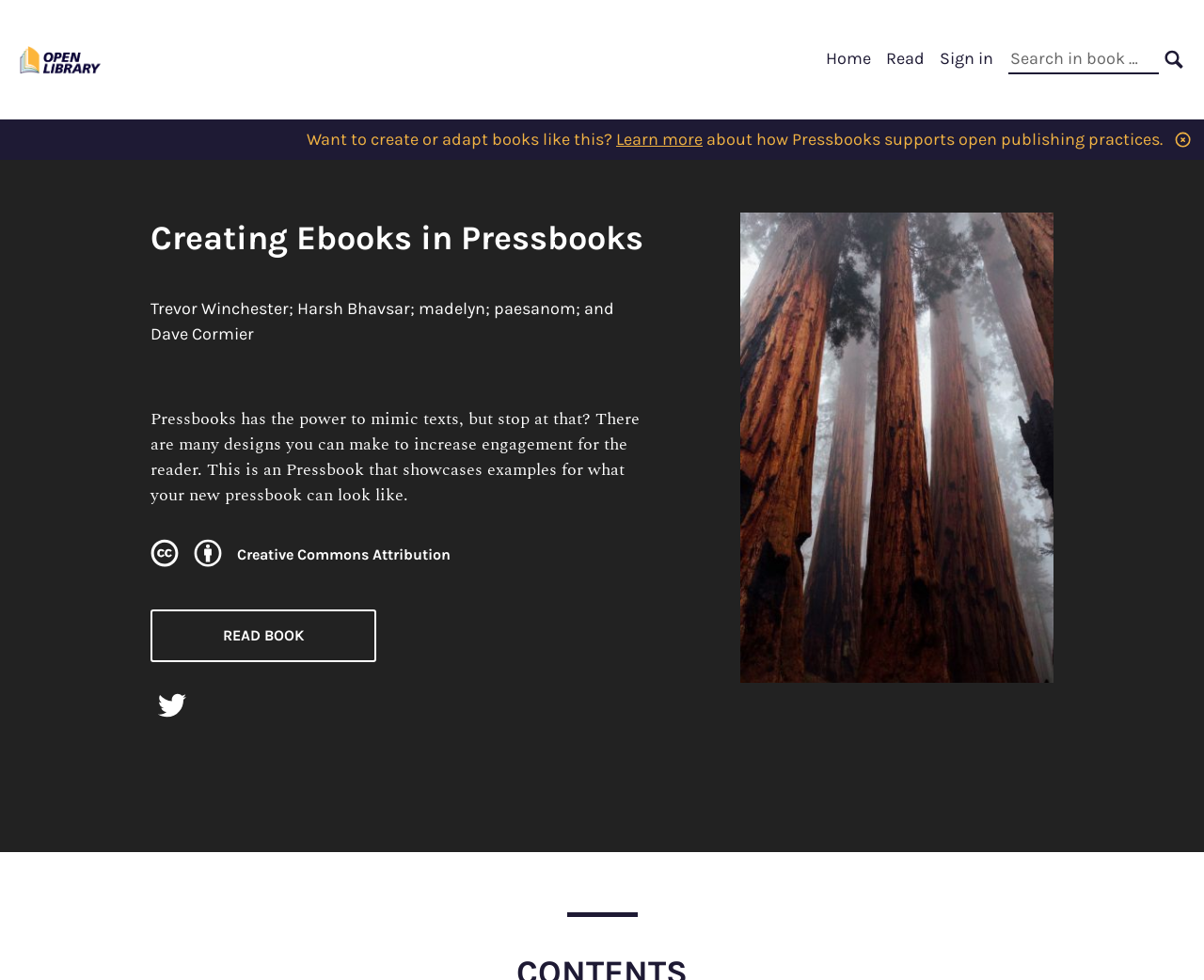What is the title of the book showcased on this webpage?
Give a detailed and exhaustive answer to the question.

I found the answer by looking at the heading element on the webpage, which has the text 'Book Title: Creating Ebooks in Pressbooks'.